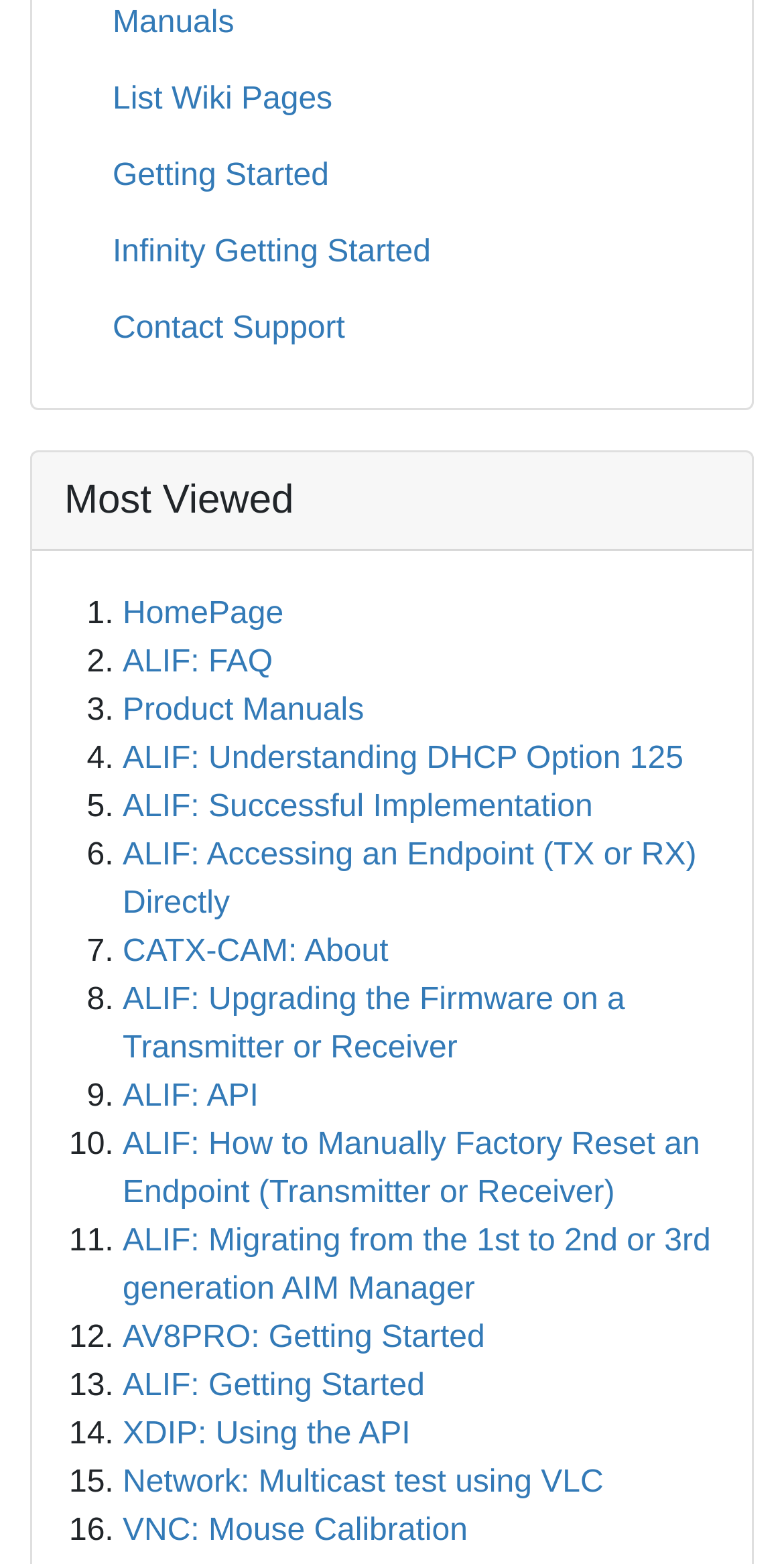Could you locate the bounding box coordinates for the section that should be clicked to accomplish this task: "Contact the support team".

[0.092, 0.187, 0.601, 0.236]